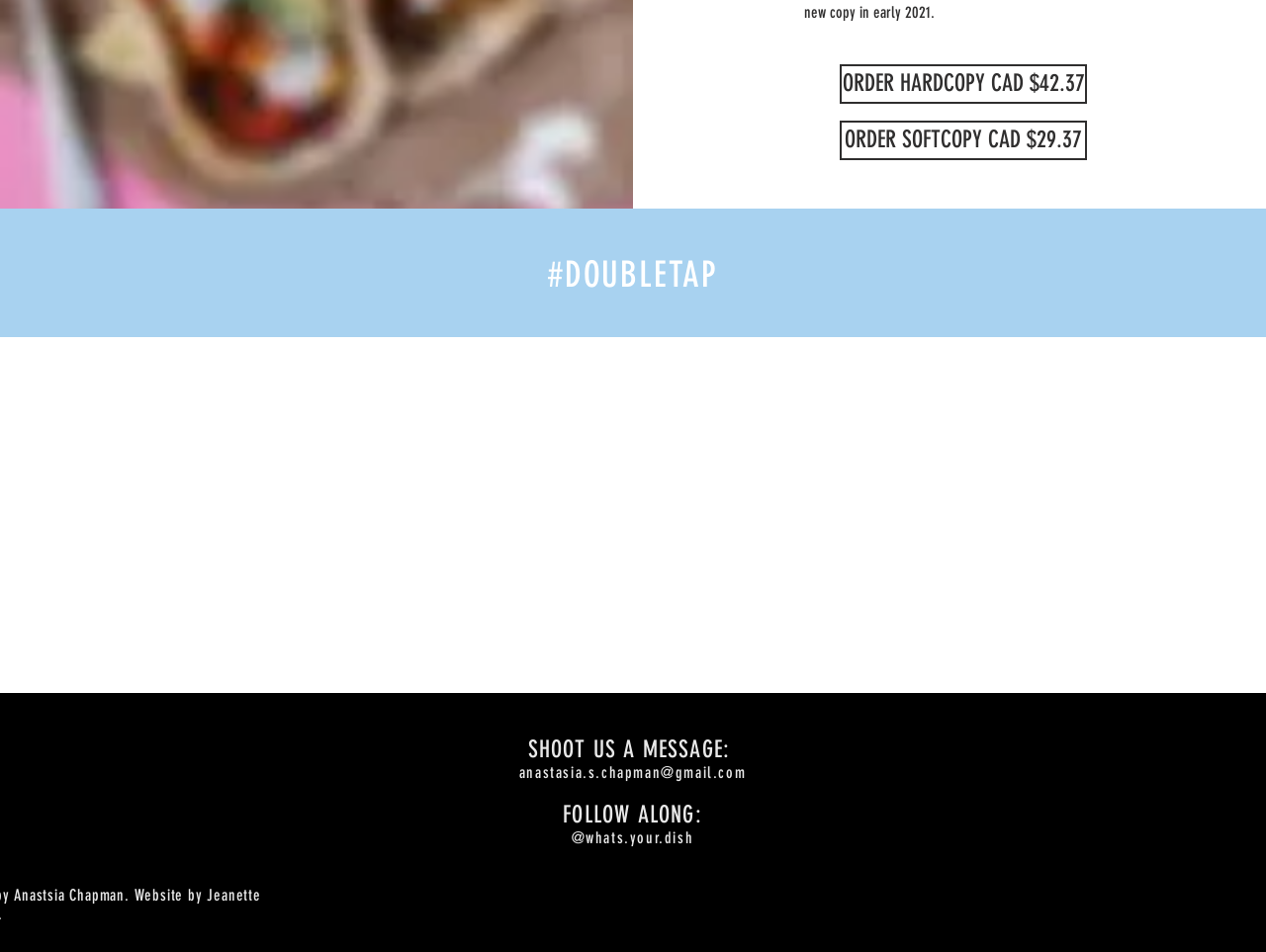What is the price of the hardcopy CAD?
Based on the image, give a one-word or short phrase answer.

$42.37